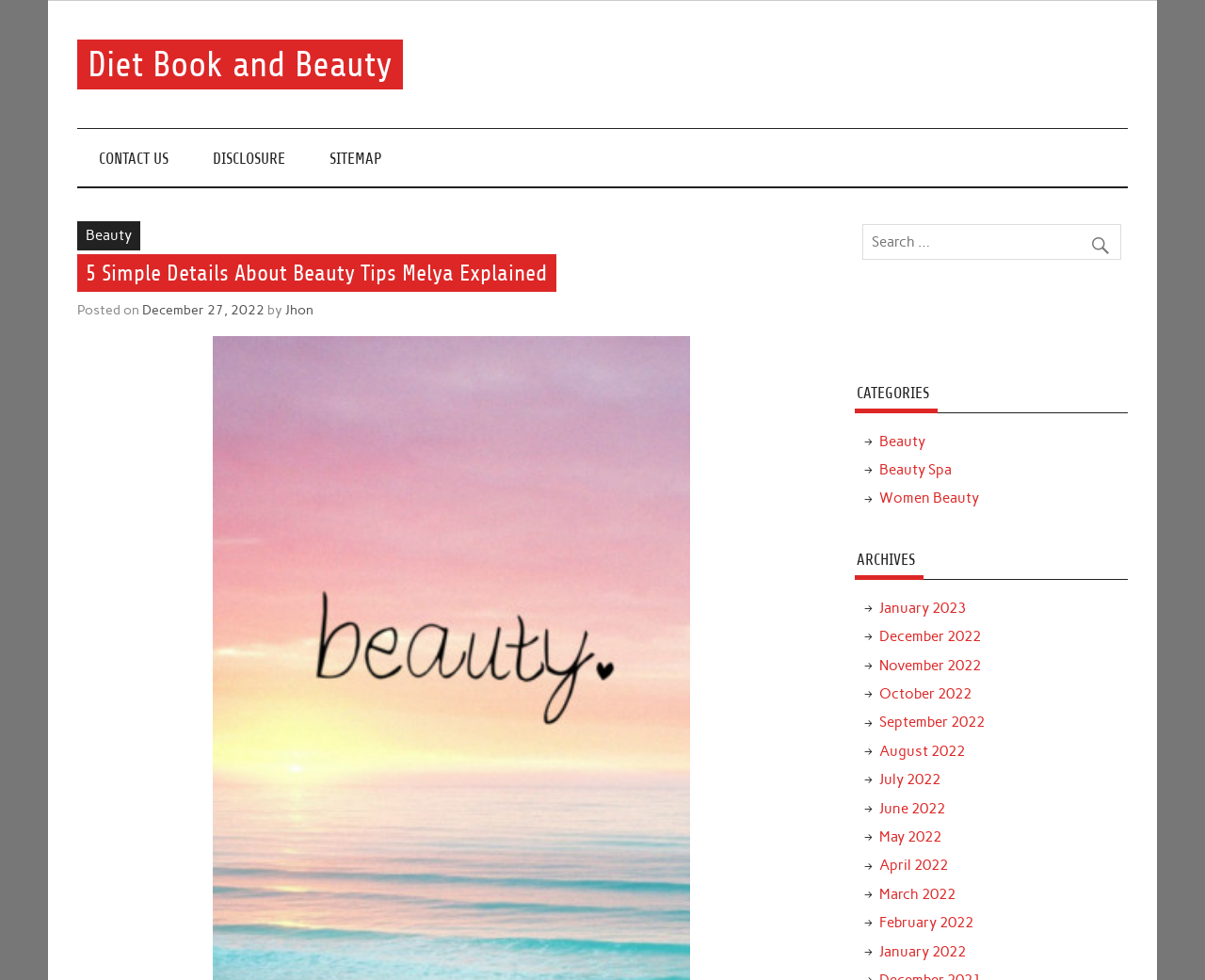From the given element description: "aria-label="Next"", find the bounding box for the UI element. Provide the coordinates as four float numbers between 0 and 1, in the order [left, top, right, bottom].

None